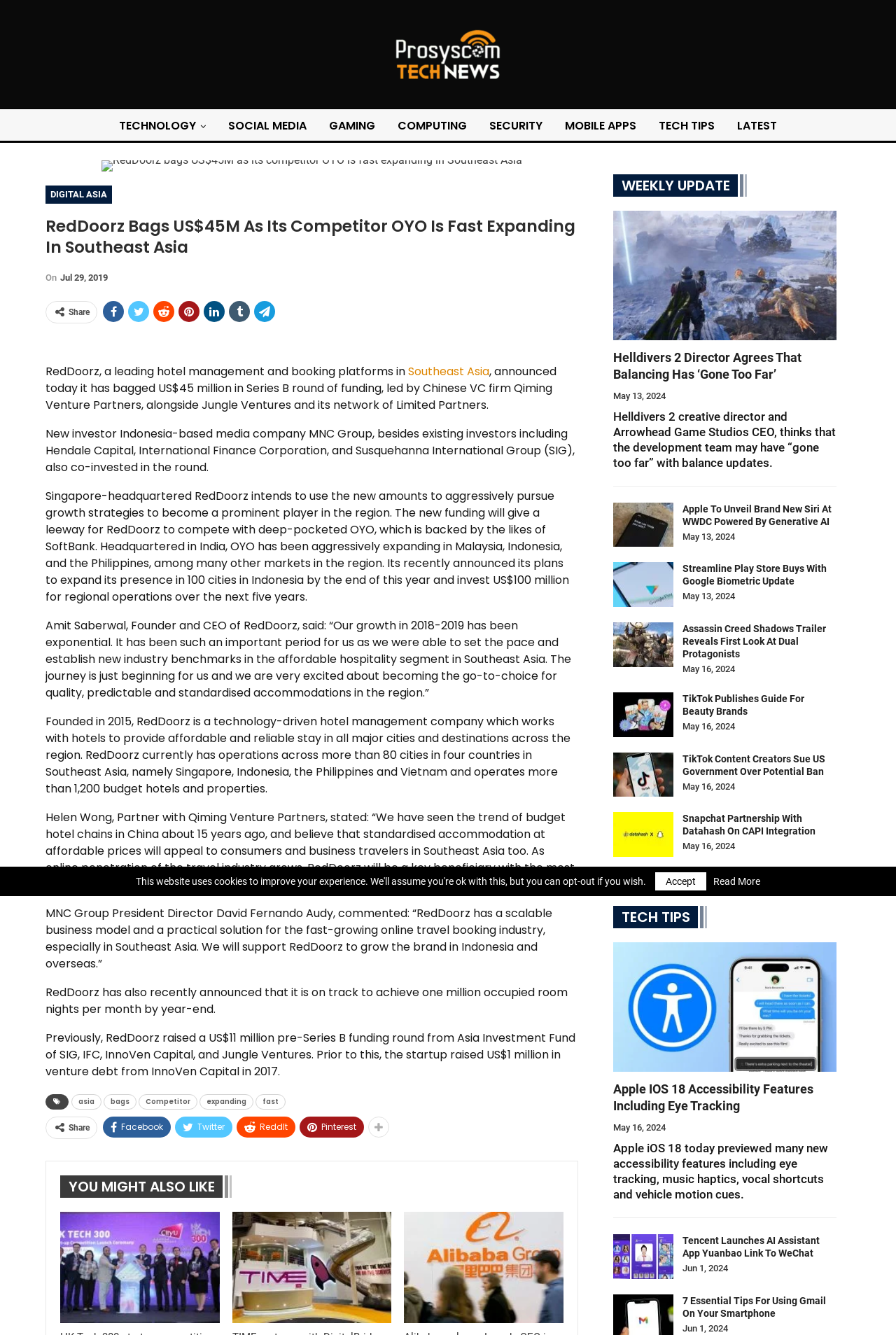Pinpoint the bounding box coordinates of the area that should be clicked to complete the following instruction: "Read the article 'RedDoorz Bags US$45M As Its Competitor OYO Is Fast Expanding In Southeast Asia'". The coordinates must be given as four float numbers between 0 and 1, i.e., [left, top, right, bottom].

[0.051, 0.162, 0.645, 0.193]